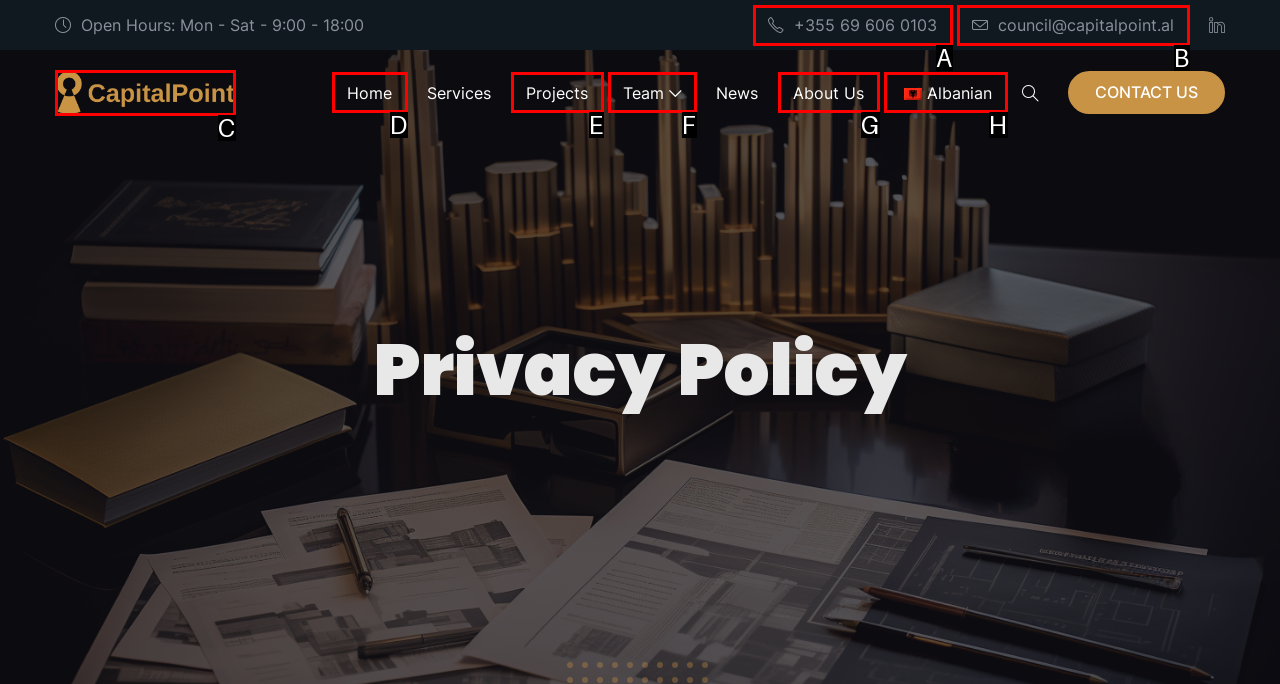Identify which HTML element should be clicked to fulfill this instruction: Switch to Albanian language Reply with the correct option's letter.

H